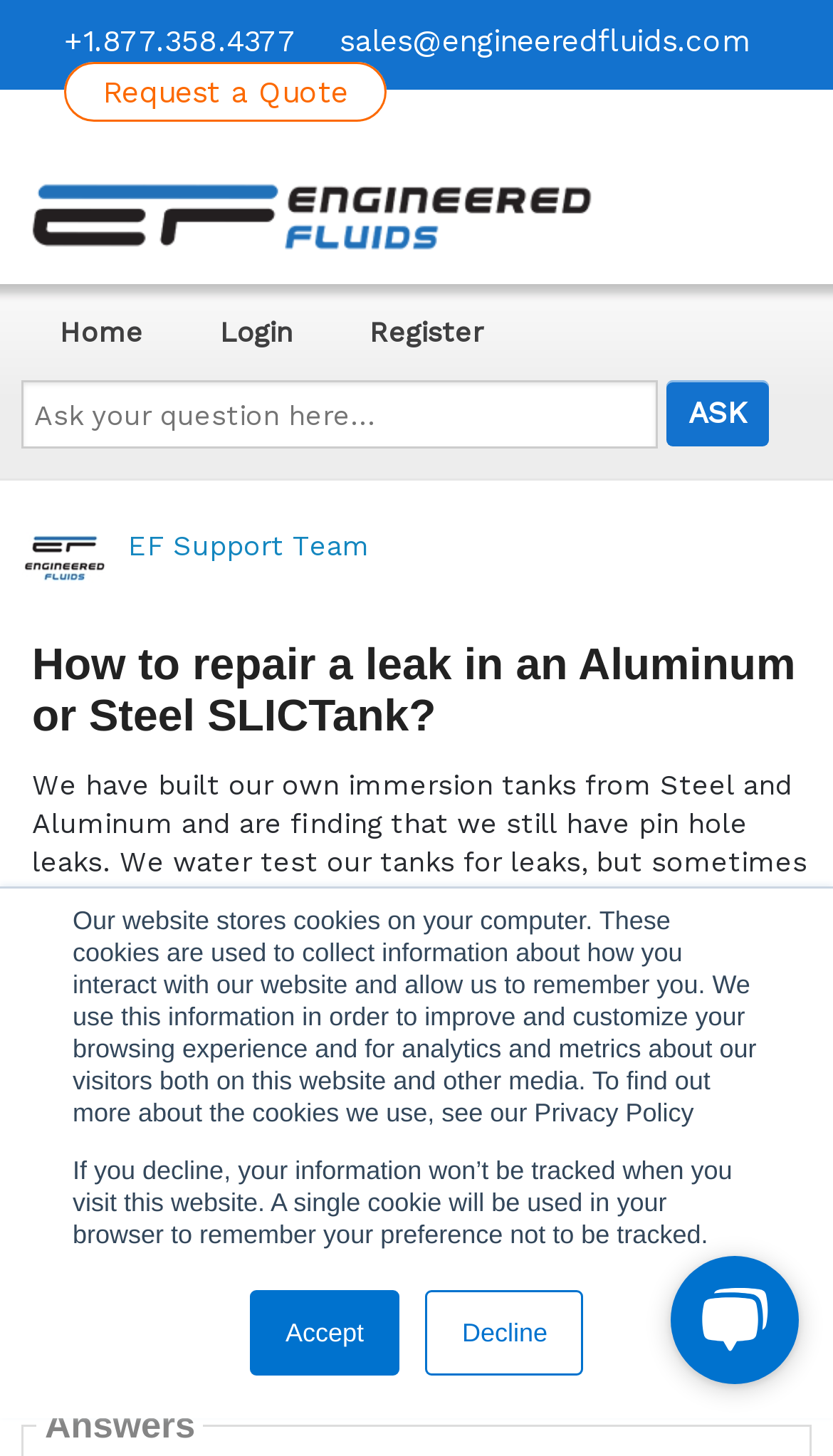Please identify the bounding box coordinates for the region that you need to click to follow this instruction: "Click the 'Request a Quote' link".

[0.077, 0.051, 0.464, 0.075]